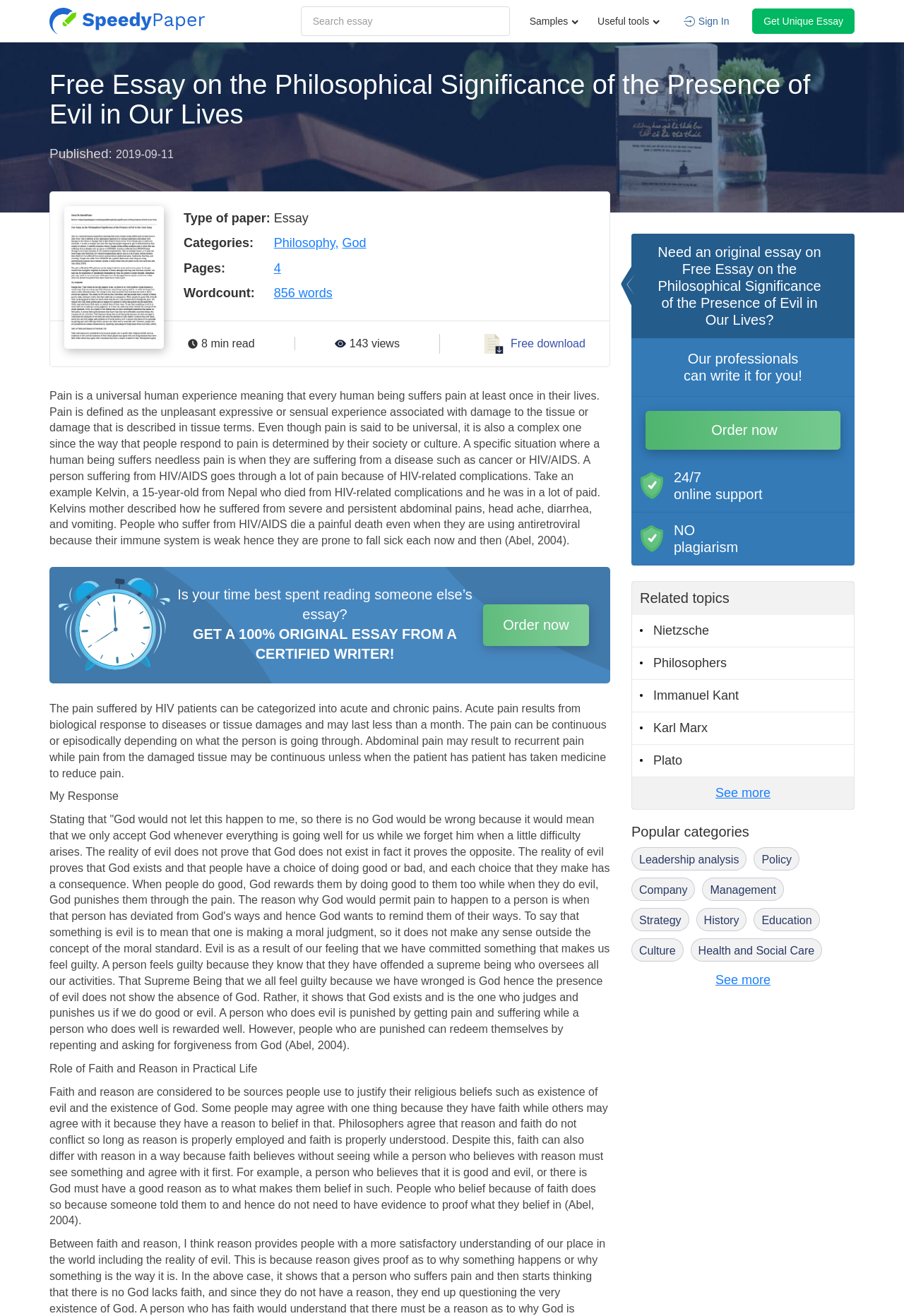Based on the provided description, "See more", find the bounding box of the corresponding UI element in the screenshot.

[0.698, 0.736, 0.945, 0.753]